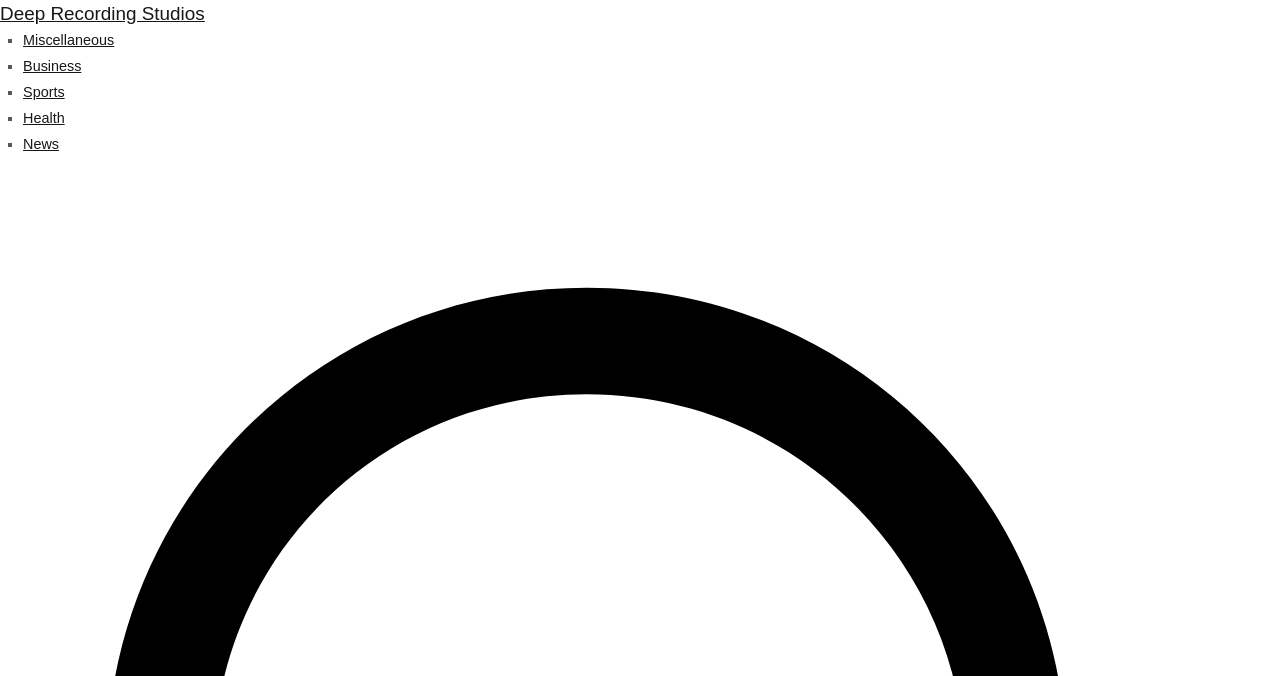Identify and provide the bounding box for the element described by: "Deep Recording Studios".

[0.0, 0.004, 0.16, 0.036]